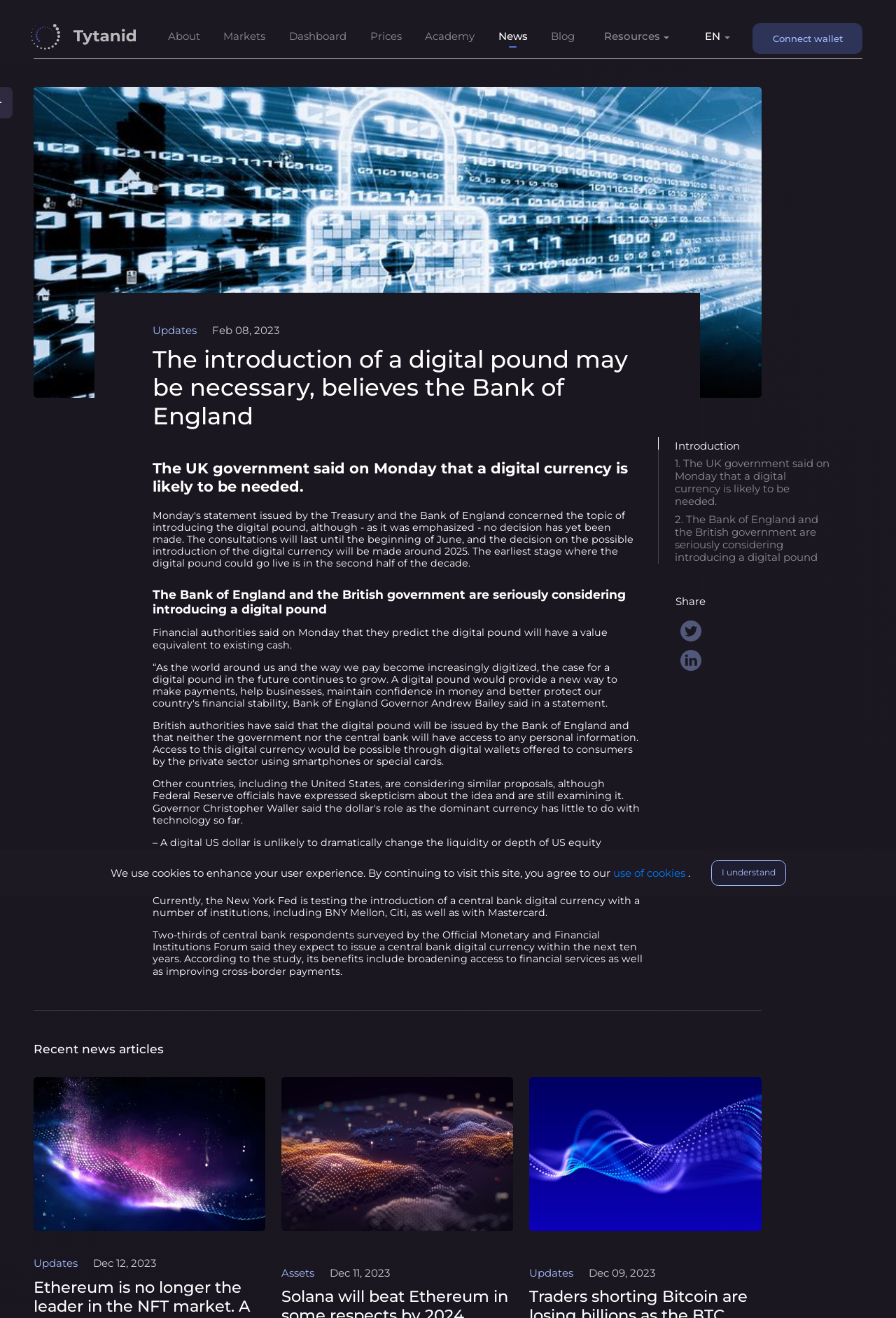Show me the bounding box coordinates of the clickable region to achieve the task as per the instruction: "Click on the 'About' link".

[0.181, 0.023, 0.229, 0.035]